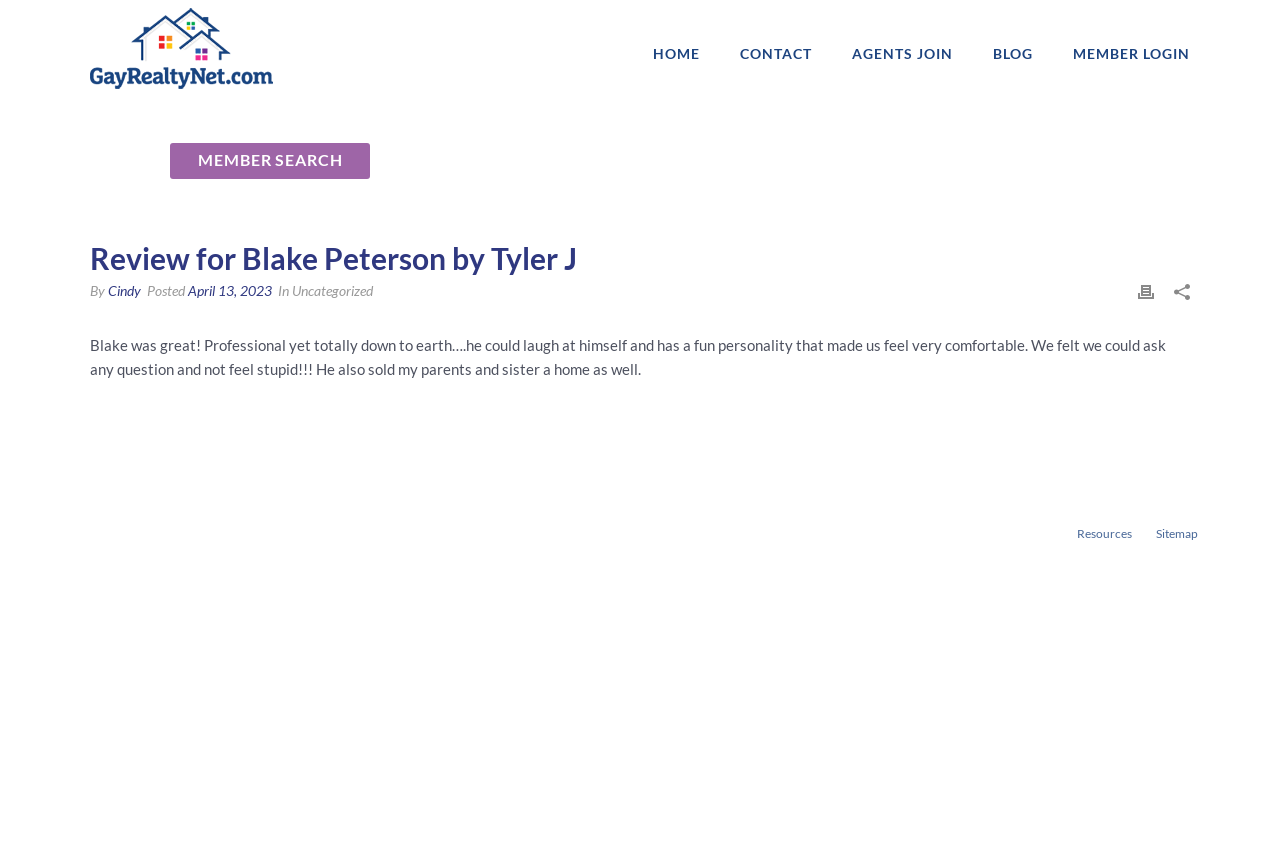Identify the bounding box of the UI element described as follows: "MEMBER SEARCH". Provide the coordinates as four float numbers in the range of 0 to 1 [left, top, right, bottom].

[0.133, 0.165, 0.289, 0.207]